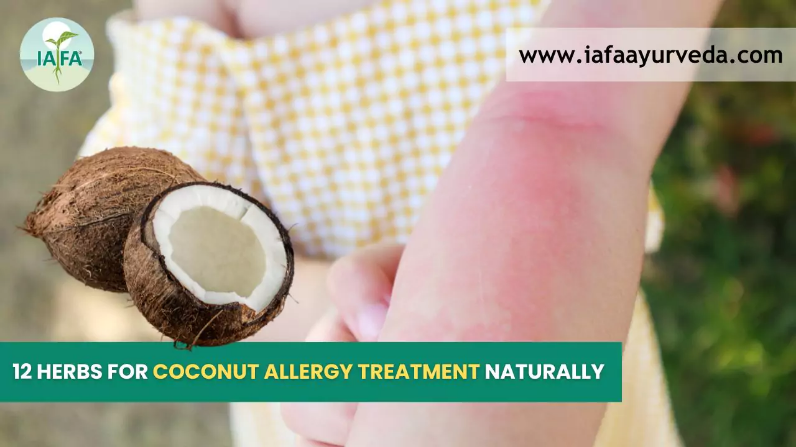Explain all the elements you observe in the image.

This image highlights the topic of "12 Herbs for Coconut Allergy Treatment Naturally," emphasizing the natural remedies available for individuals who suffer from coconut allergies. 

In the foreground, a close-up of a hand shows redness and irritation, a visual representation of the allergic reaction that some may experience upon exposure to coconut. Beside the hand, there is a coconut half, showcasing its inner flesh, which can trigger such allergies. The background features elements of nature, aligning with the theme of natural treatment. 

At the bottom, the caption reinforces the message, providing a clear focus on the Ayurvedic approach to managing coconut allergies, inviting viewers to explore herbal remedies. The logo of IAFA (Integrated Ayurveda and Food Allergy) is visible, indicating that the information presented aligns with their resources and expertise. This image serves as an informative and engaging visual piece for those looking for natural solutions to coconut allergies.